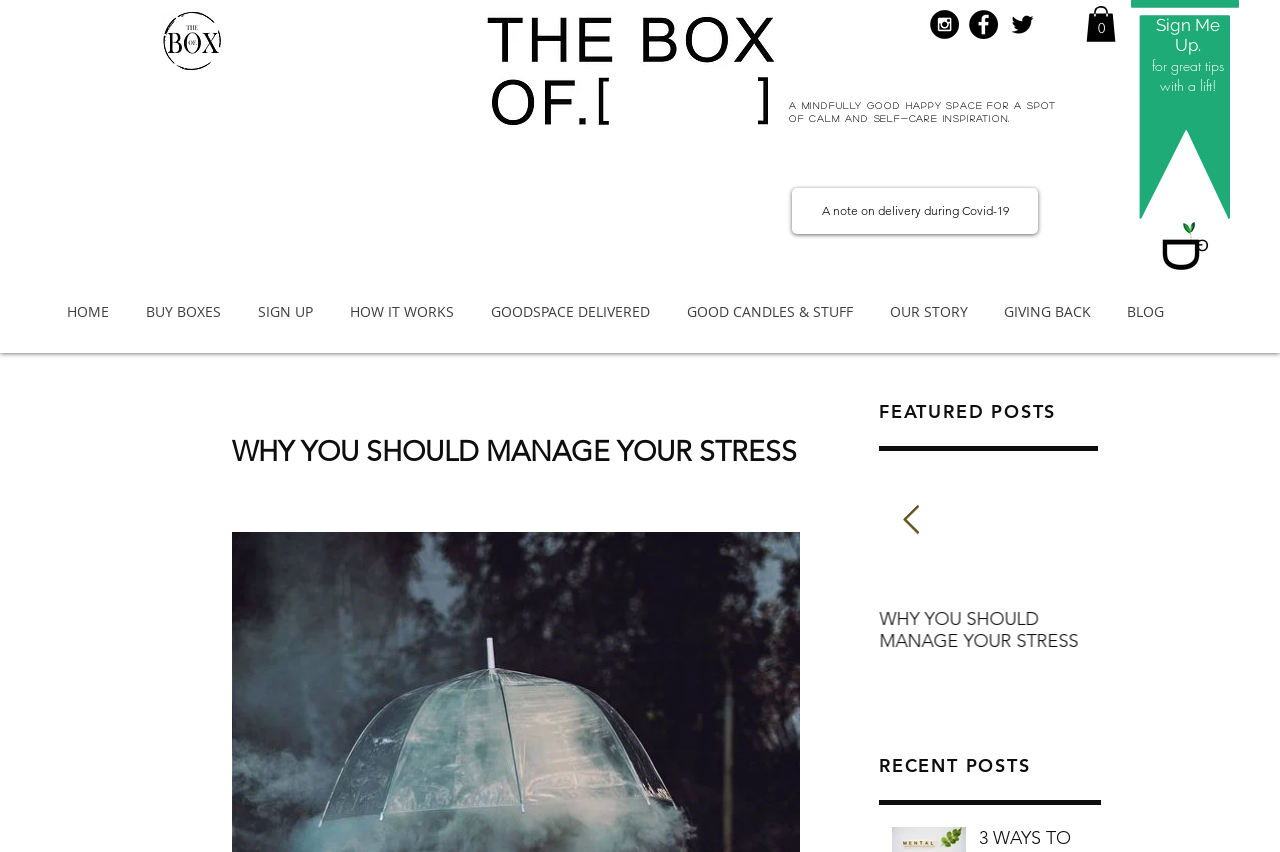What is the navigation menu? Please answer the question using a single word or phrase based on the image.

HOME, BUY BOXES, SIGN UP, etc.